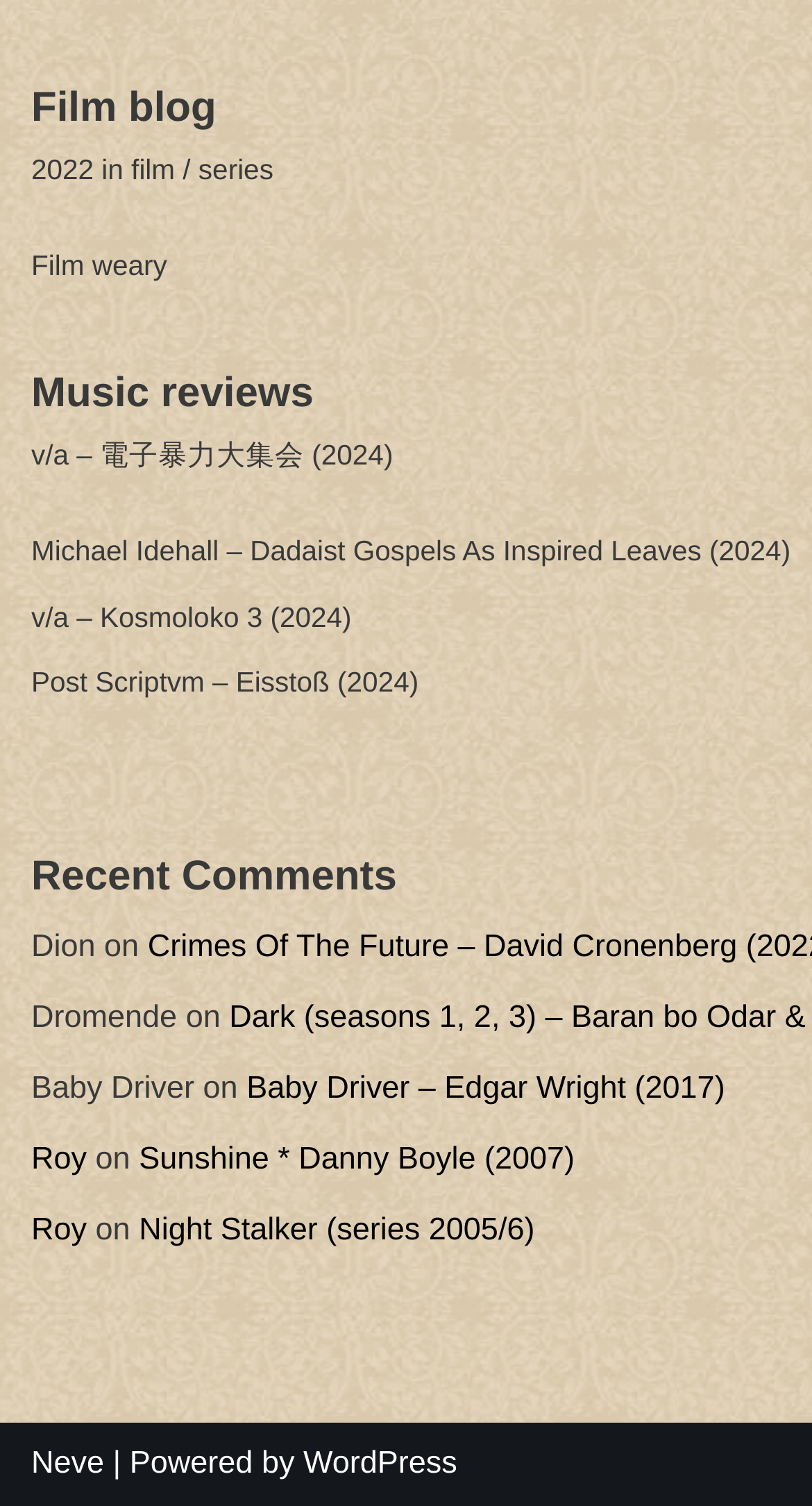How many comments are there in the webpage?
Please provide a comprehensive and detailed answer to the question.

Under the 'Recent Comments' section, I counted a total of 3 comment entries, including 'Dion on Dromende', 'Roy on Baby Driver', and 'Roy on Night Stalker (series 2005/6)'.